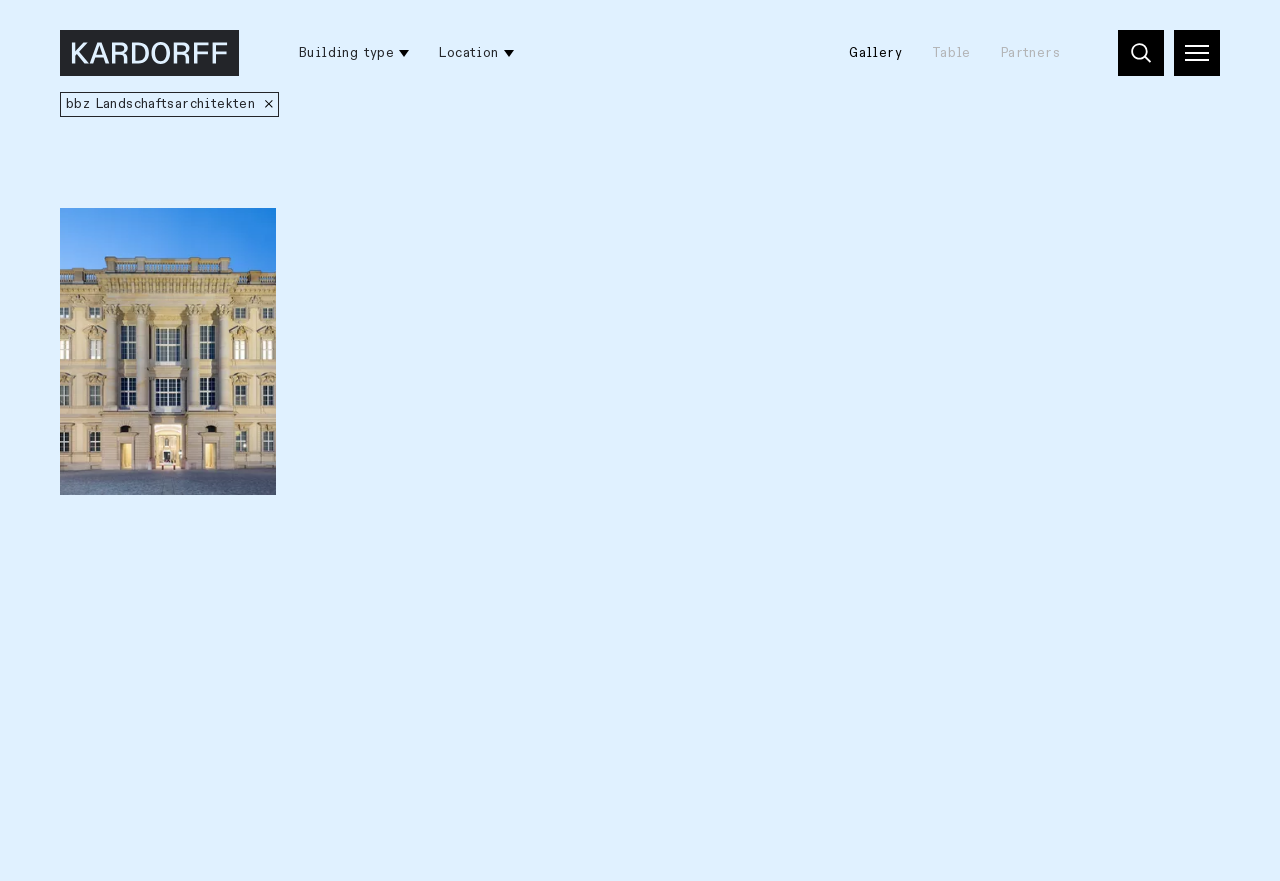Describe the webpage meticulously, covering all significant aspects.

The webpage is about projects, with a search textbox located at the top right corner, accompanied by a button. Below the search bar, there is a main section that takes up most of the page. 

In the main section, a modal dialog is displayed at the top, containing three groups of buttons. The first group has a button labeled "Building type", the second group has a button labeled "Location", and the third group has three links labeled "Gallery", "Table", and "Partners". 

Below the dialog, there is a button labeled "bbz Landschaftsarchitekten". Following this button, a heading "Palace of Berlin – Humboldtforum" is displayed, with a link to the same title below it. 

Under the heading, a description list is presented, with a term "Location" and a detail "Europe, Germany, Berlin". To the left of the description list, an image is displayed, taking up a significant portion of the main section.